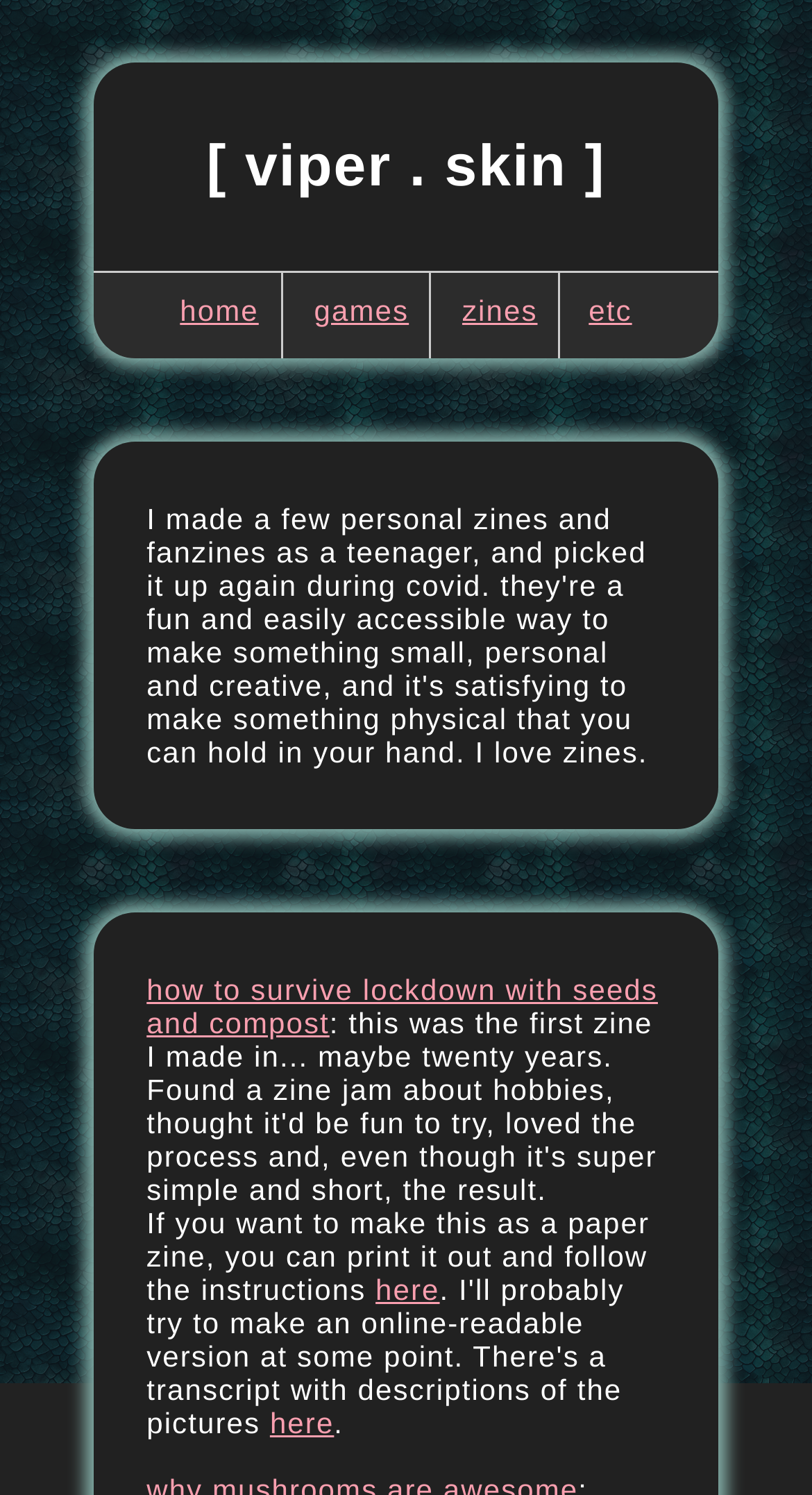What is the purpose of the 'here' links?
Answer with a single word or phrase, using the screenshot for reference.

to access instructions